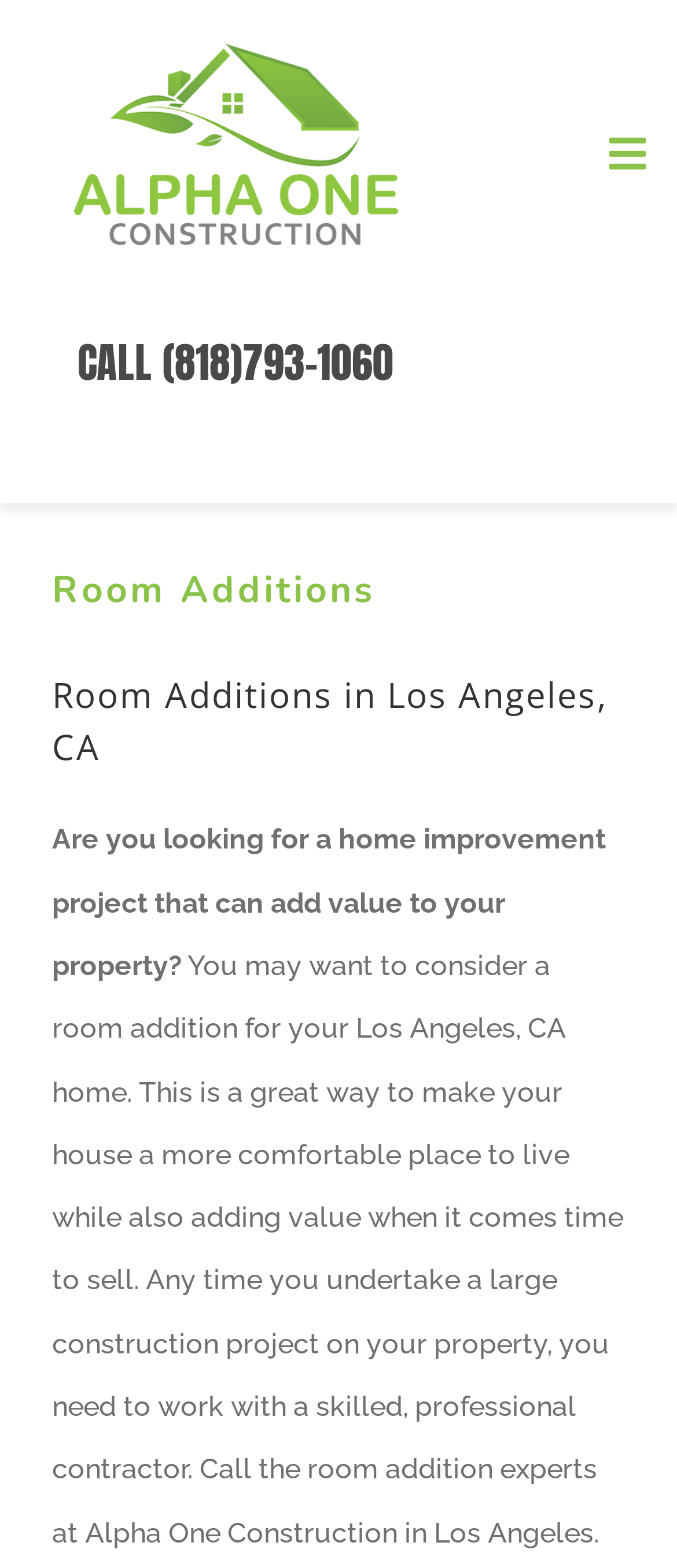Determine the bounding box coordinates of the clickable region to execute the instruction: "Learn about Energy Efficiency". The coordinates should be four float numbers between 0 and 1, denoted as [left, top, right, bottom].

[0.0, 0.284, 0.626, 0.345]